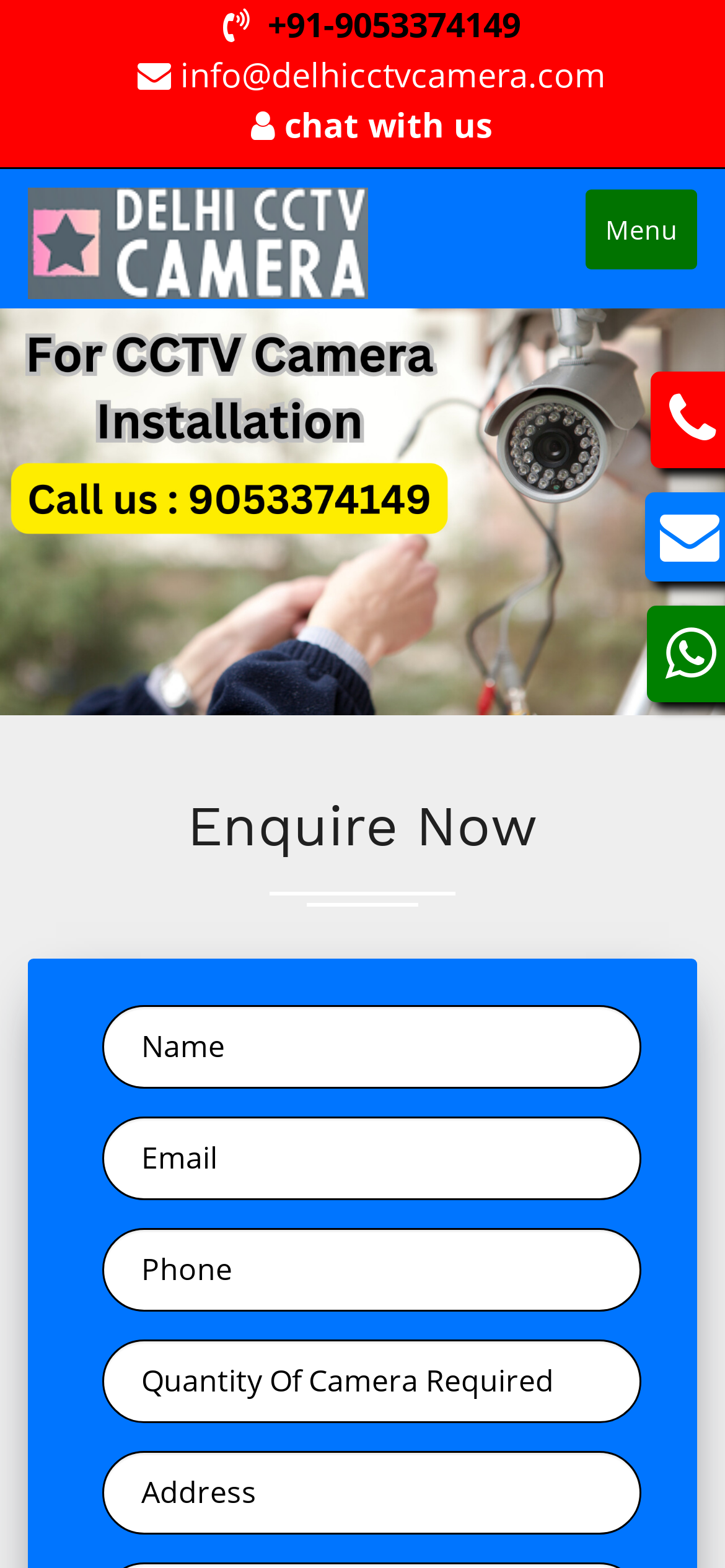Please determine the bounding box coordinates of the element's region to click for the following instruction: "Enquire Now".

[0.038, 0.507, 0.962, 0.576]